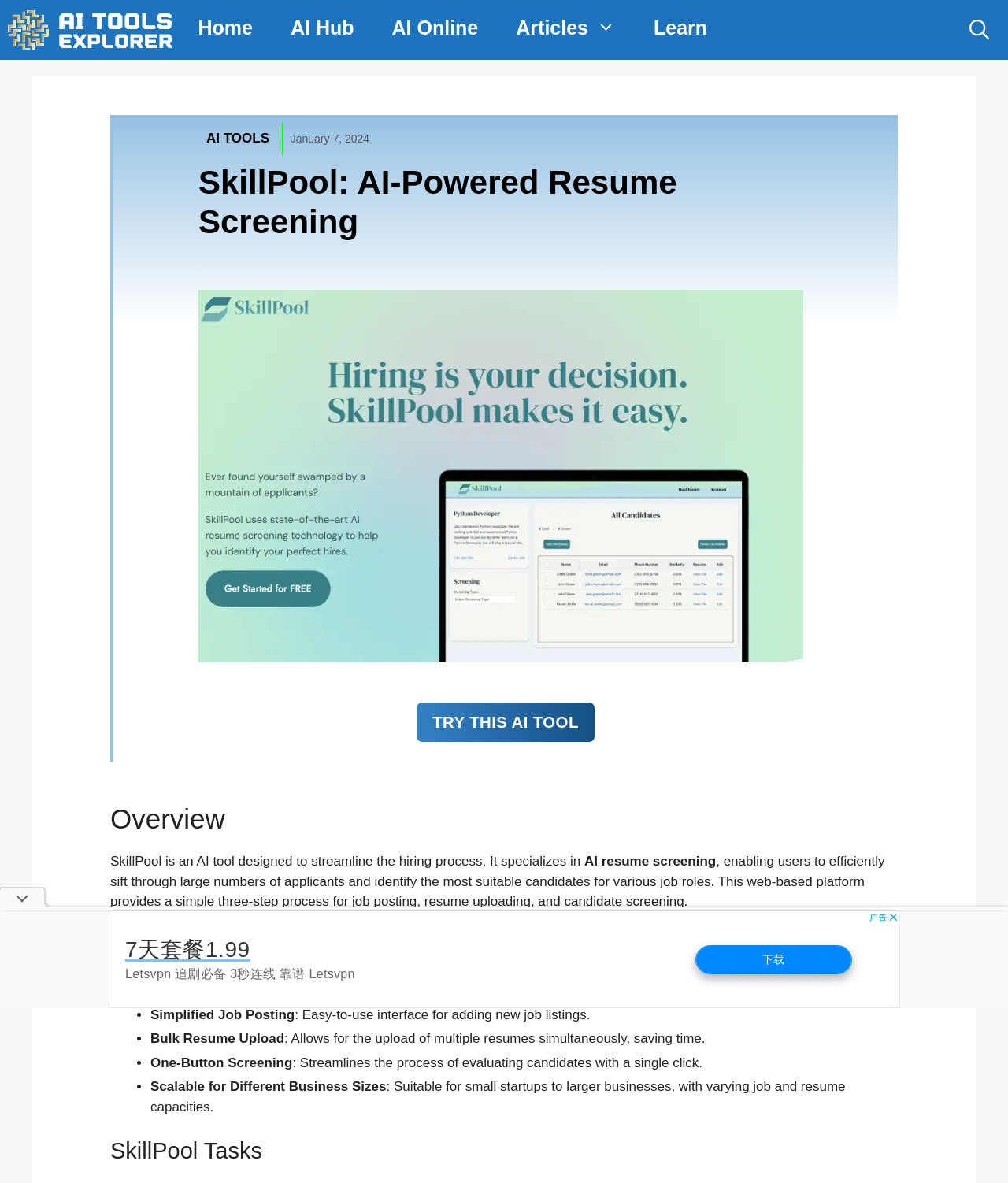Pinpoint the bounding box coordinates of the clickable element needed to complete the instruction: "Go to 'AI Hub'". The coordinates should be provided as four float numbers between 0 and 1: [left, top, right, bottom].

[0.27, 0.0, 0.37, 0.047]